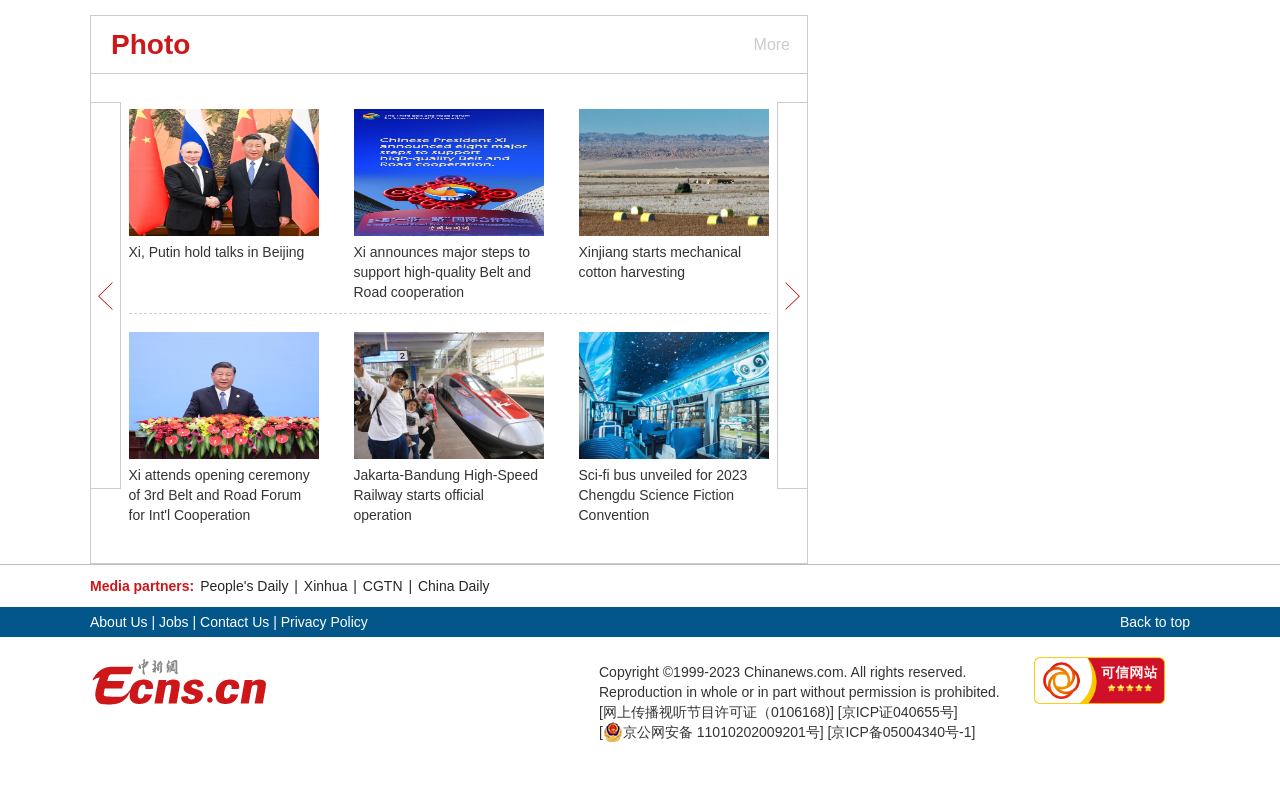Given the element description: "Xinjiang starts mechanical cotton harvesting", predict the bounding box coordinates of the UI element it refers to, using four float numbers between 0 and 1, i.e., [left, top, right, bottom].

[0.452, 0.308, 0.579, 0.354]